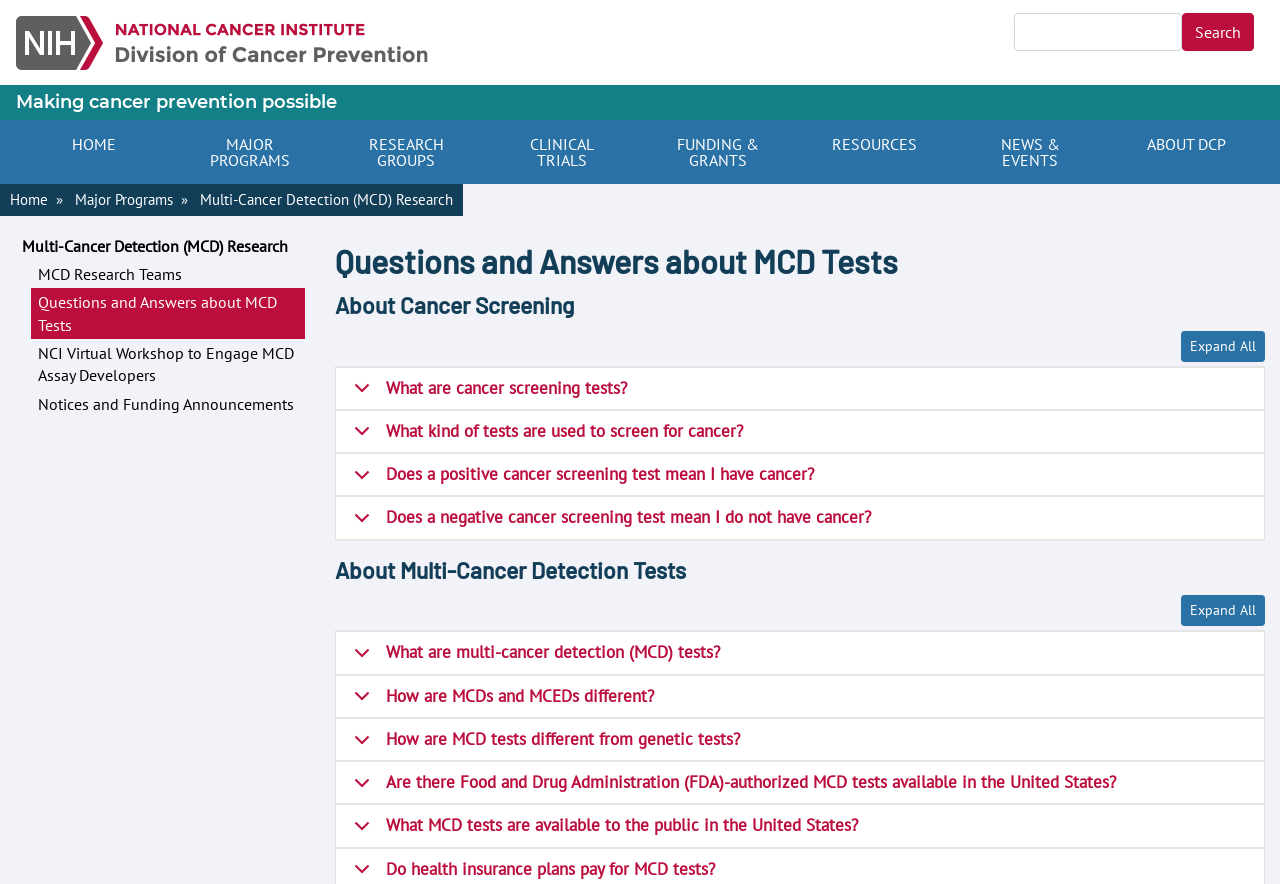Please find and report the primary heading text from the webpage.

Questions and Answers about MCD Tests